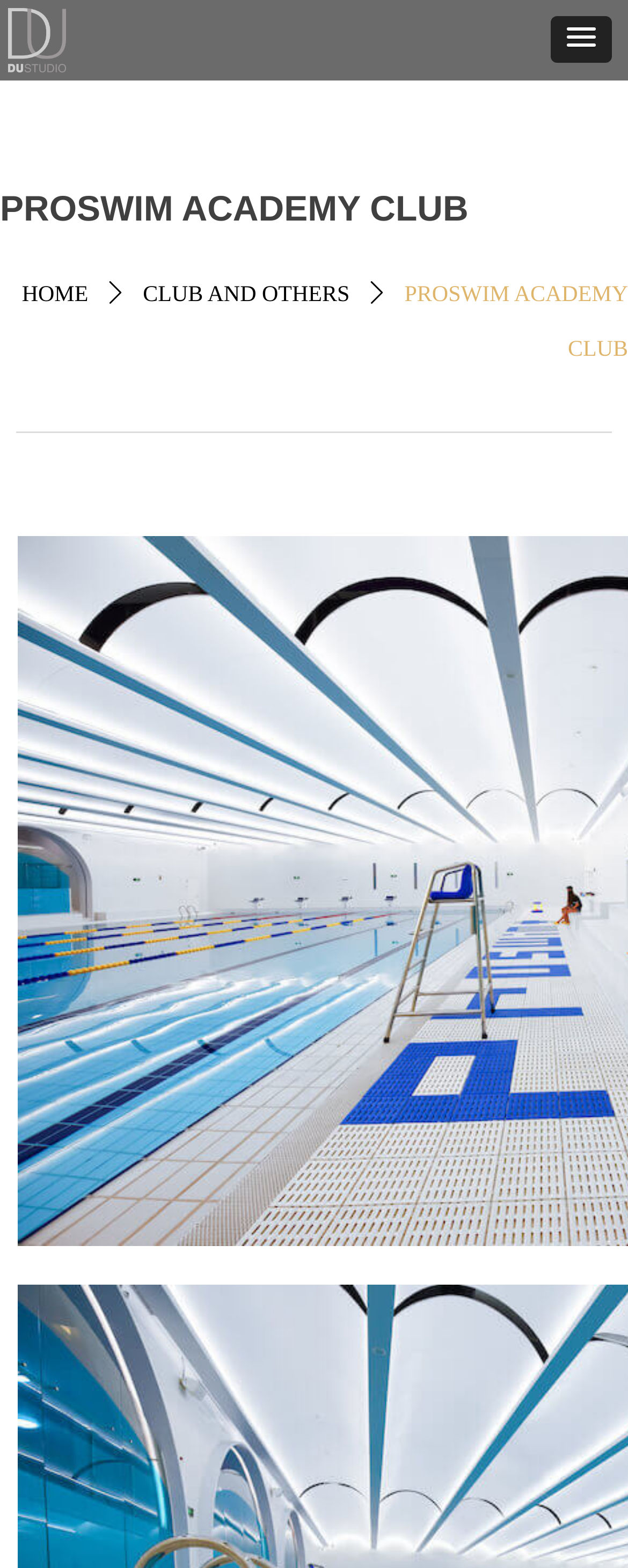Identify and provide the text content of the webpage's primary headline.

PROSWIM ACADEMY CLUB